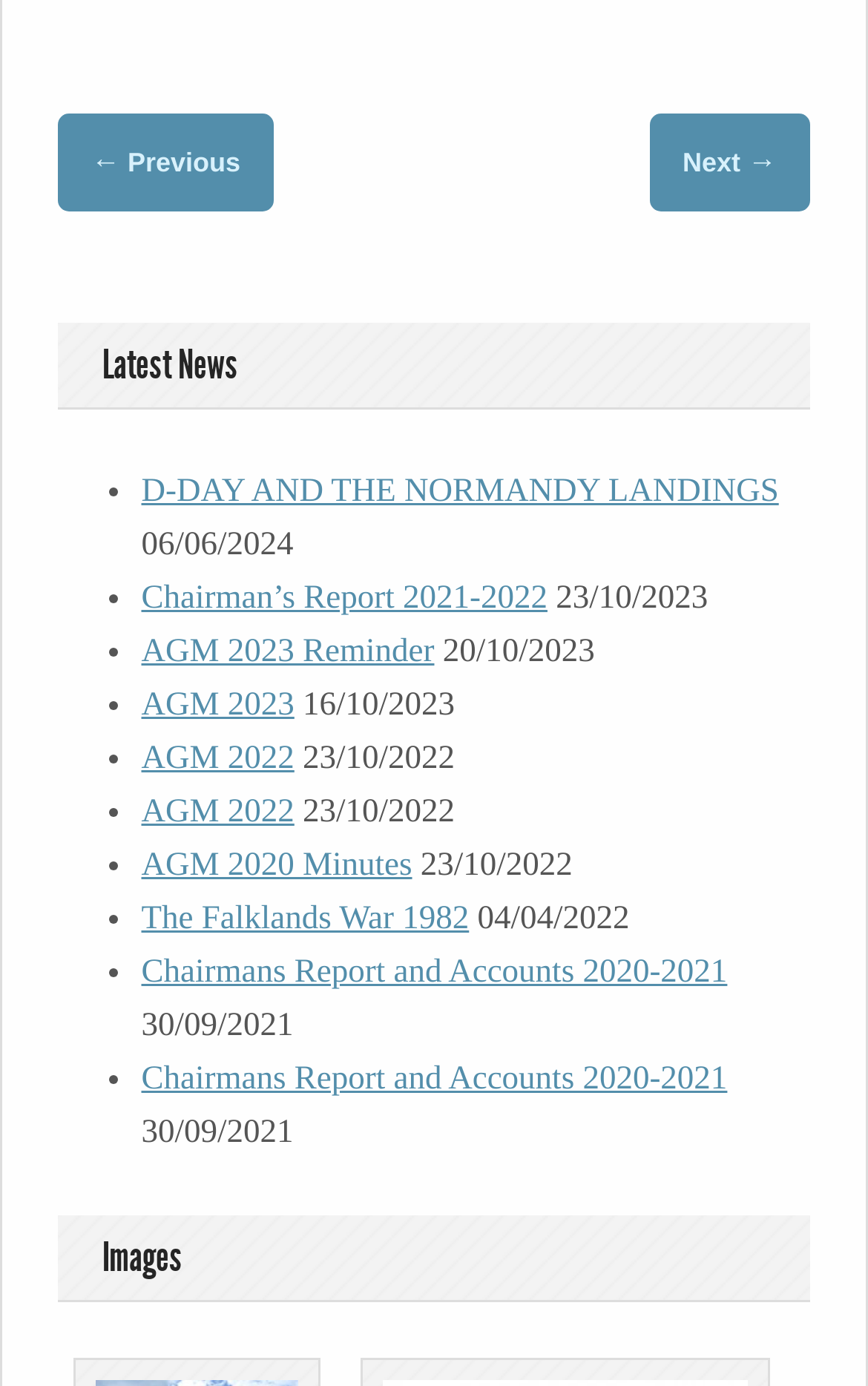What is the date of the 'AGM 2023 Reminder' news item?
Identify the answer in the screenshot and reply with a single word or phrase.

20/10/2023